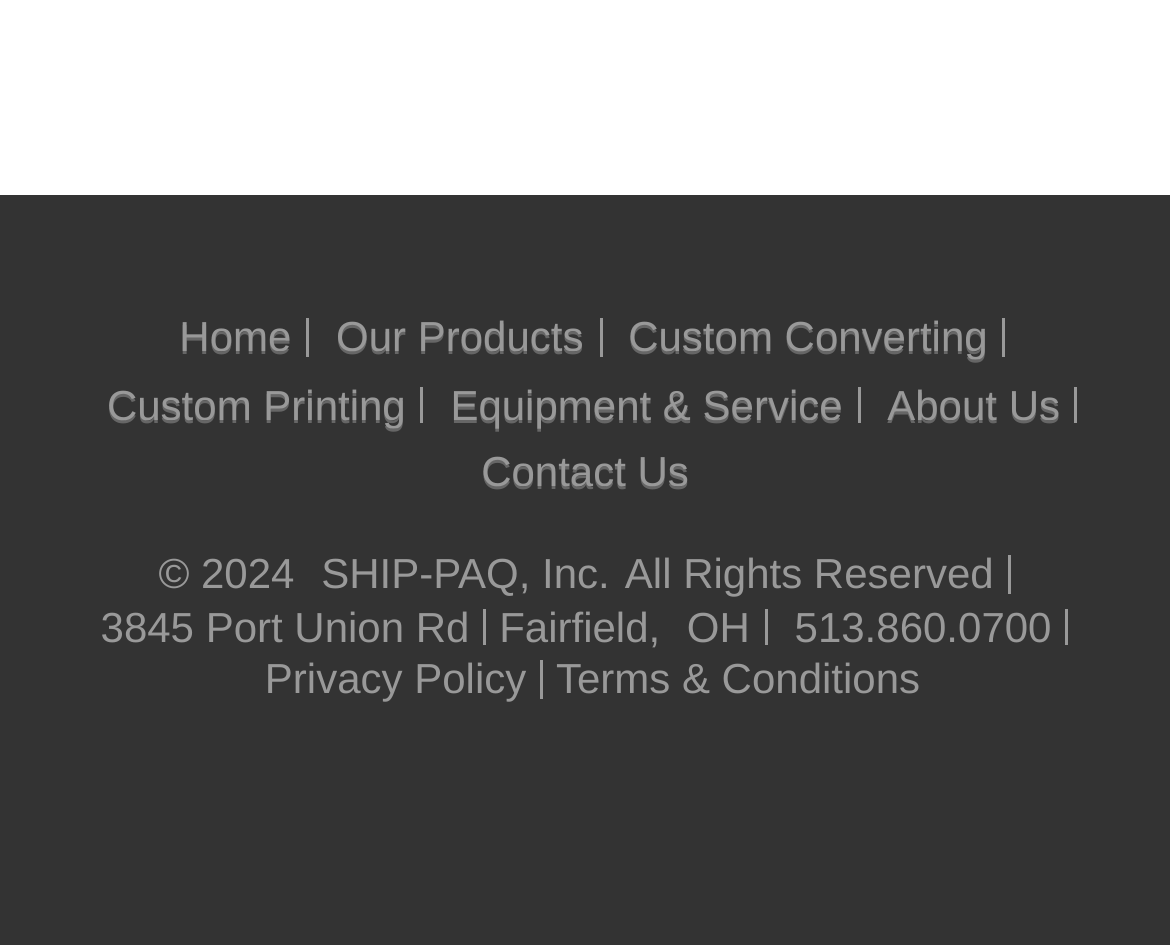What is the phone number?
Provide a short answer using one word or a brief phrase based on the image.

513.860.0700